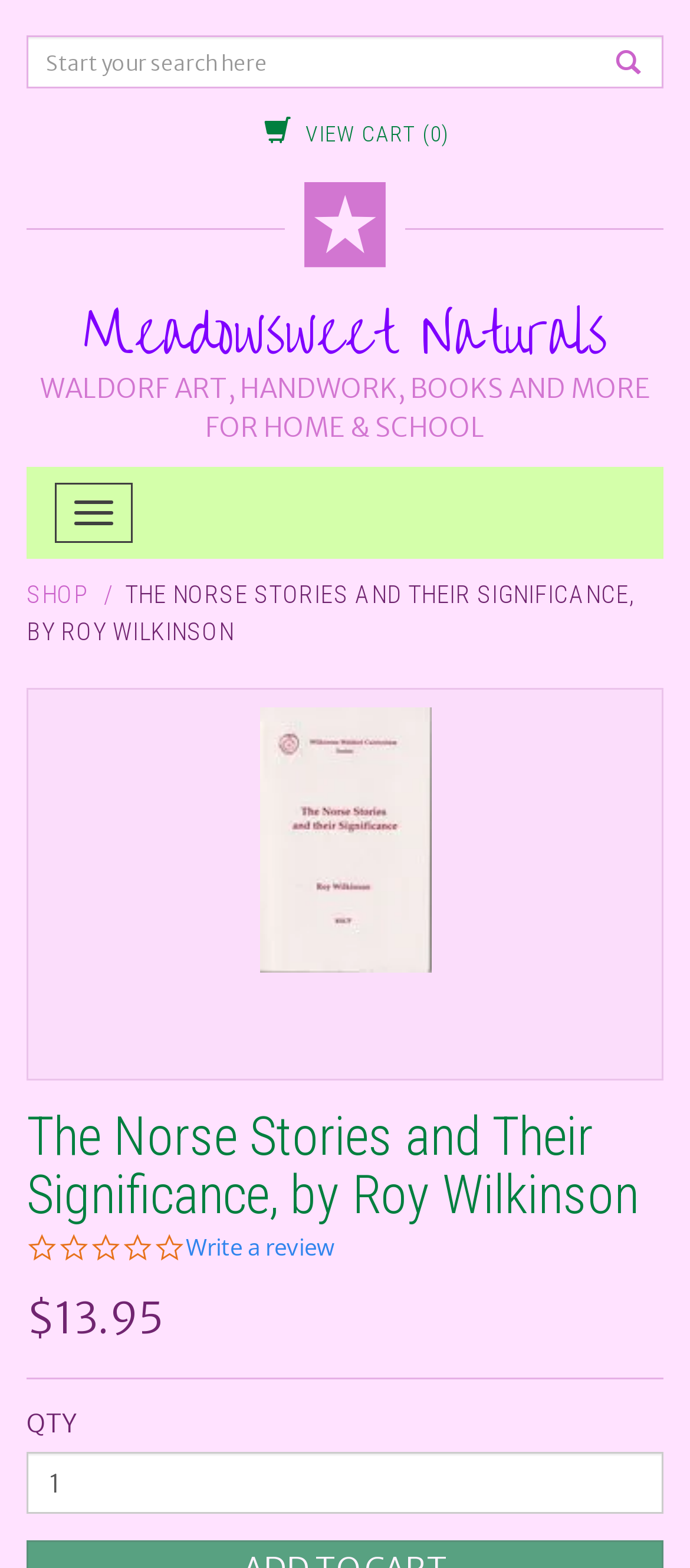Can you give a comprehensive explanation to the question given the content of the image?
What is the minimum quantity of the book that can be purchased?

I found the minimum quantity of the book that can be purchased by looking at the spinbutton element that has a valuemin of 1, located at the bottom of the page.